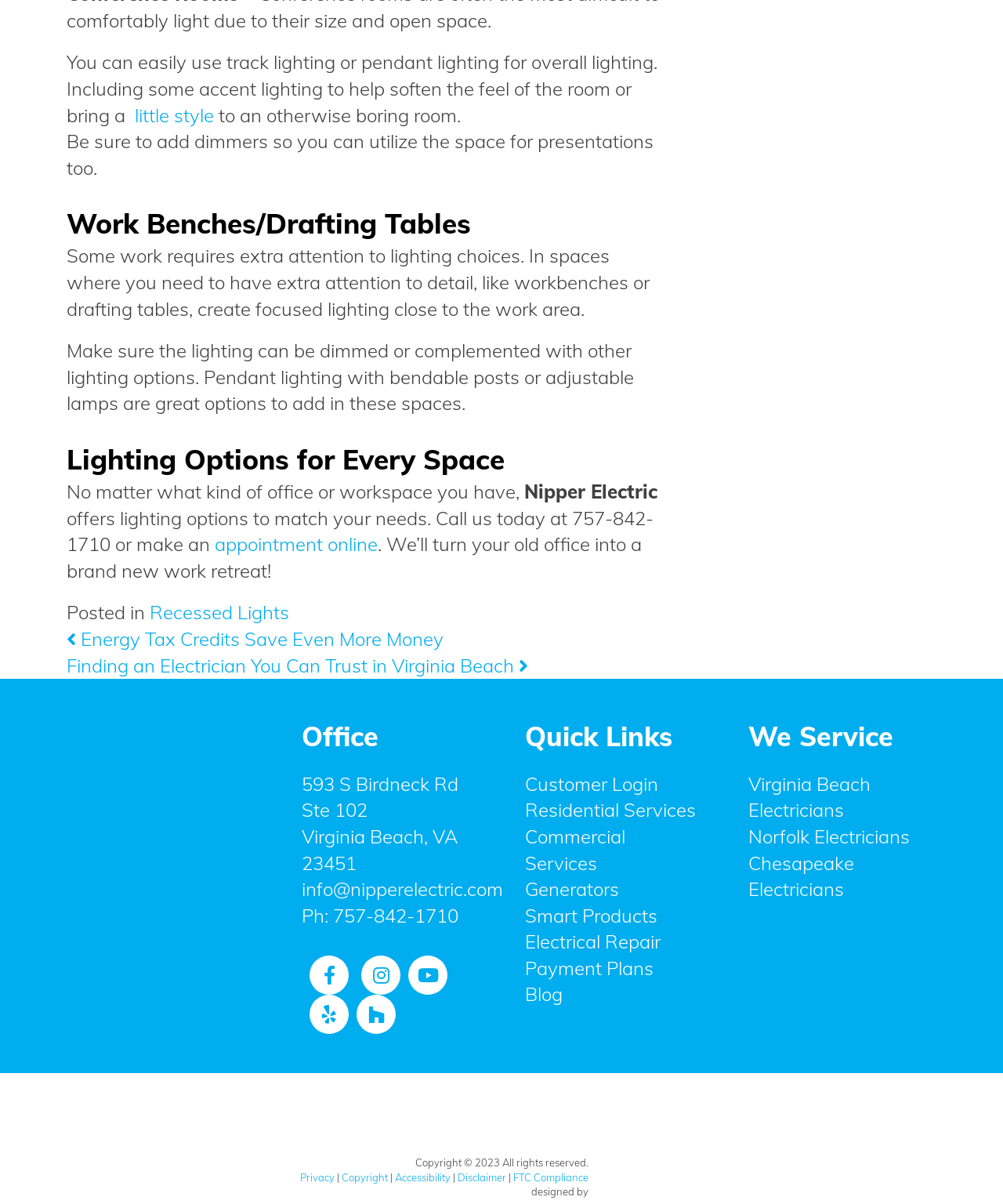Provide the bounding box coordinates of the HTML element described by the text: "Disclaimer".

[0.456, 0.972, 0.505, 0.983]